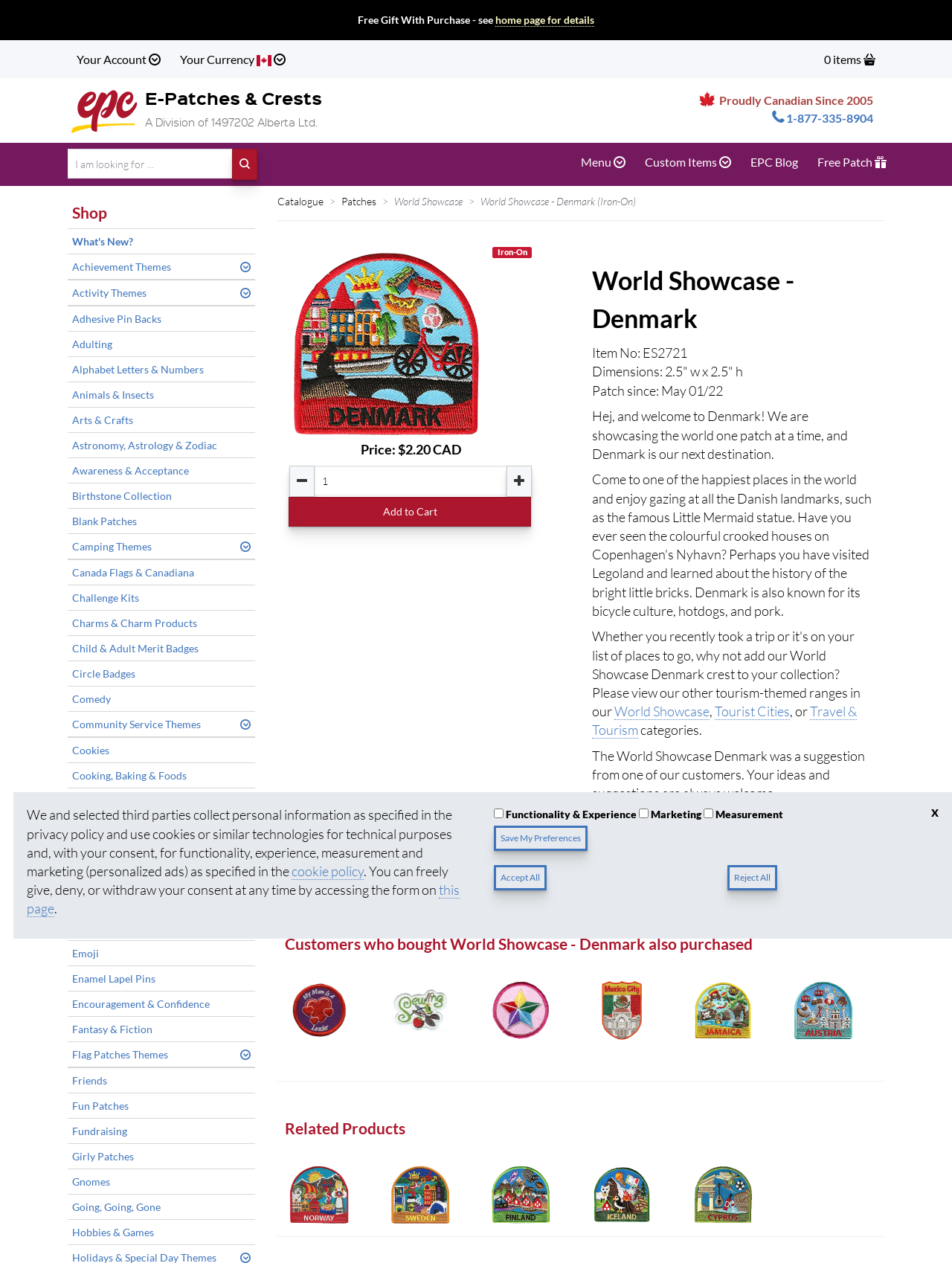Answer briefly with one word or phrase:
What is the purpose of the search button?

To search for products